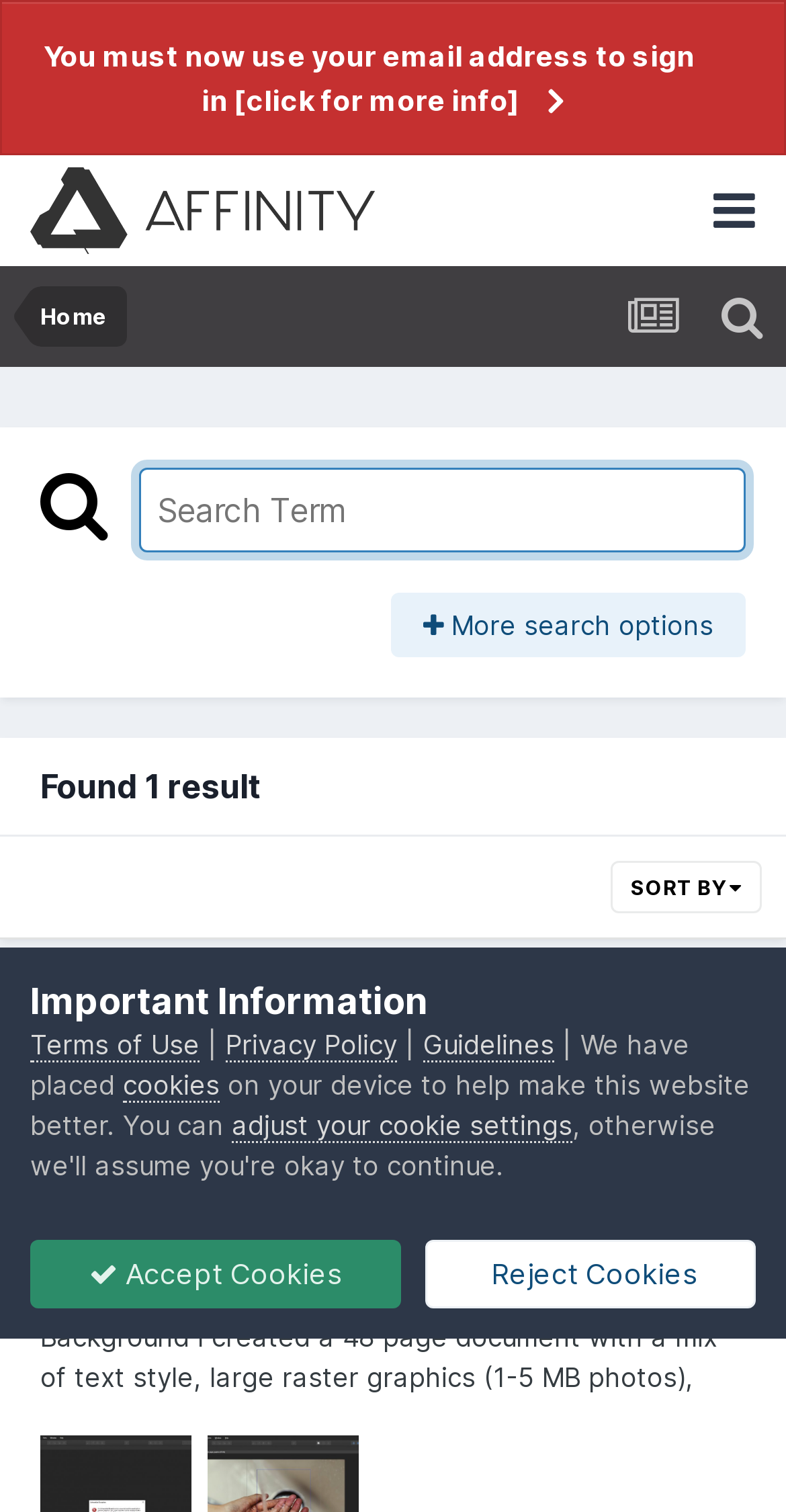Please determine the bounding box coordinates of the clickable area required to carry out the following instruction: "Sort search results". The coordinates must be four float numbers between 0 and 1, represented as [left, top, right, bottom].

[0.777, 0.57, 0.969, 0.605]